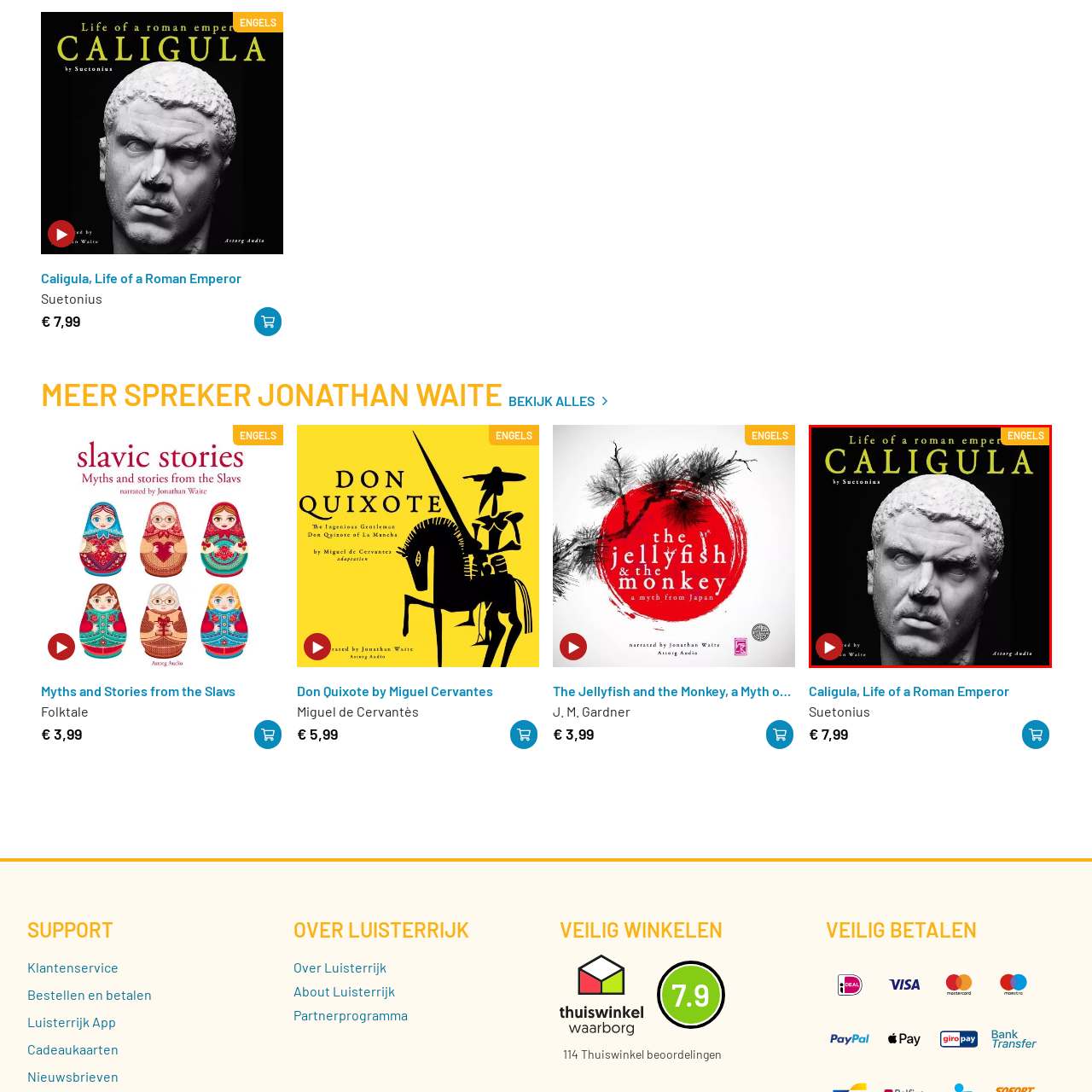Deliver a detailed account of the image that lies within the red box.

The image features a striking representation of Caligula, a Roman Emperor, prominently displayed alongside the title "Life of a Roman Emperor" and the author's name, Suetonius. The sculpture-like depiction of Caligula captures his intense gaze, enhancing the historical aura of the artwork. The image is framed with bold yellow text, prominently highlighting "CALIGULA" at the center, which draws attention to this fascinating figure from ancient Rome. Additionally, there is a playback button visible at the bottom left corner, suggesting that audio content, possibly an audiobook narrated by Jonathan Waite, accompanies this title. The image serves as a visual introduction to a captivating exploration of Caligula's life, inviting viewers to engage with the accompanying audio narrative.